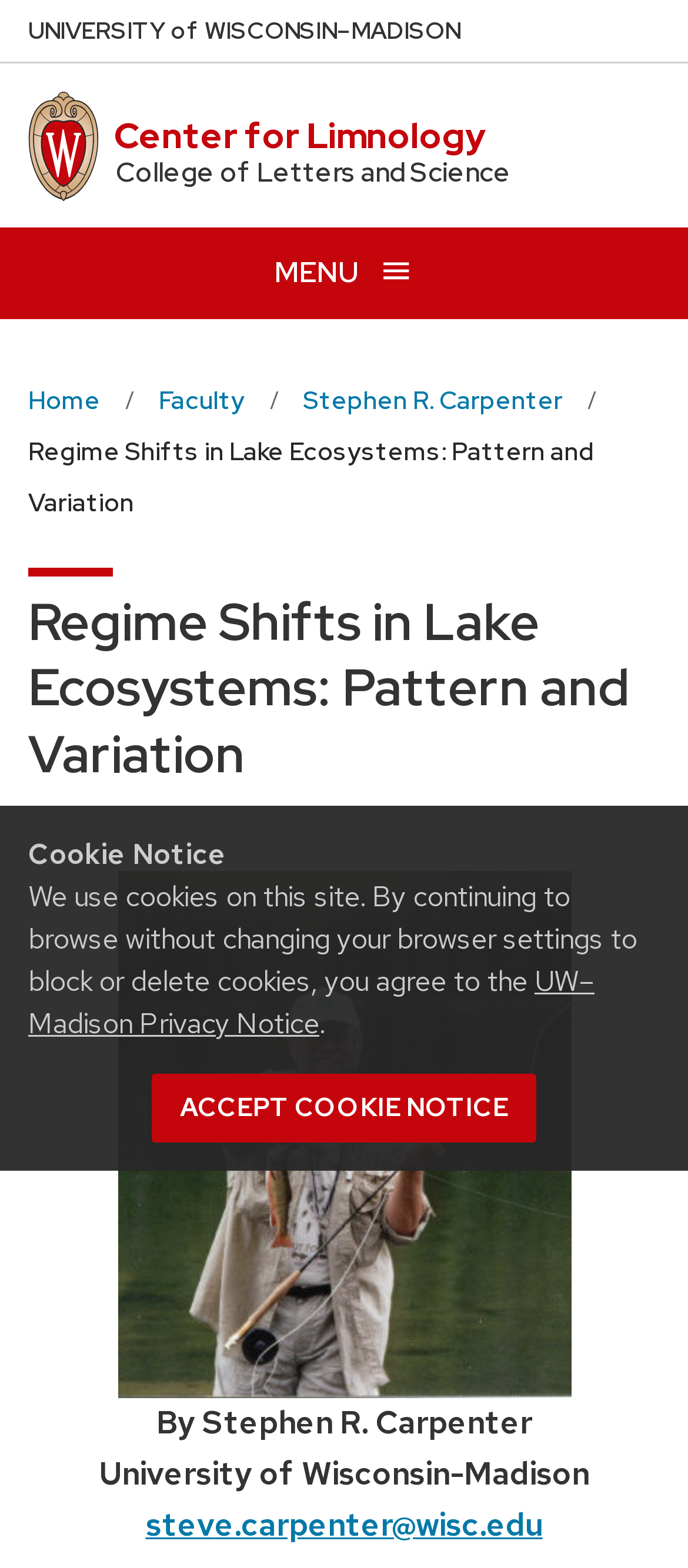Using the provided element description, identify the bounding box coordinates as (top-left x, top-left y, bottom-right x, bottom-right y). Ensure all values are between 0 and 1. Description: Skip to main content

[0.0, 0.0, 0.025, 0.011]